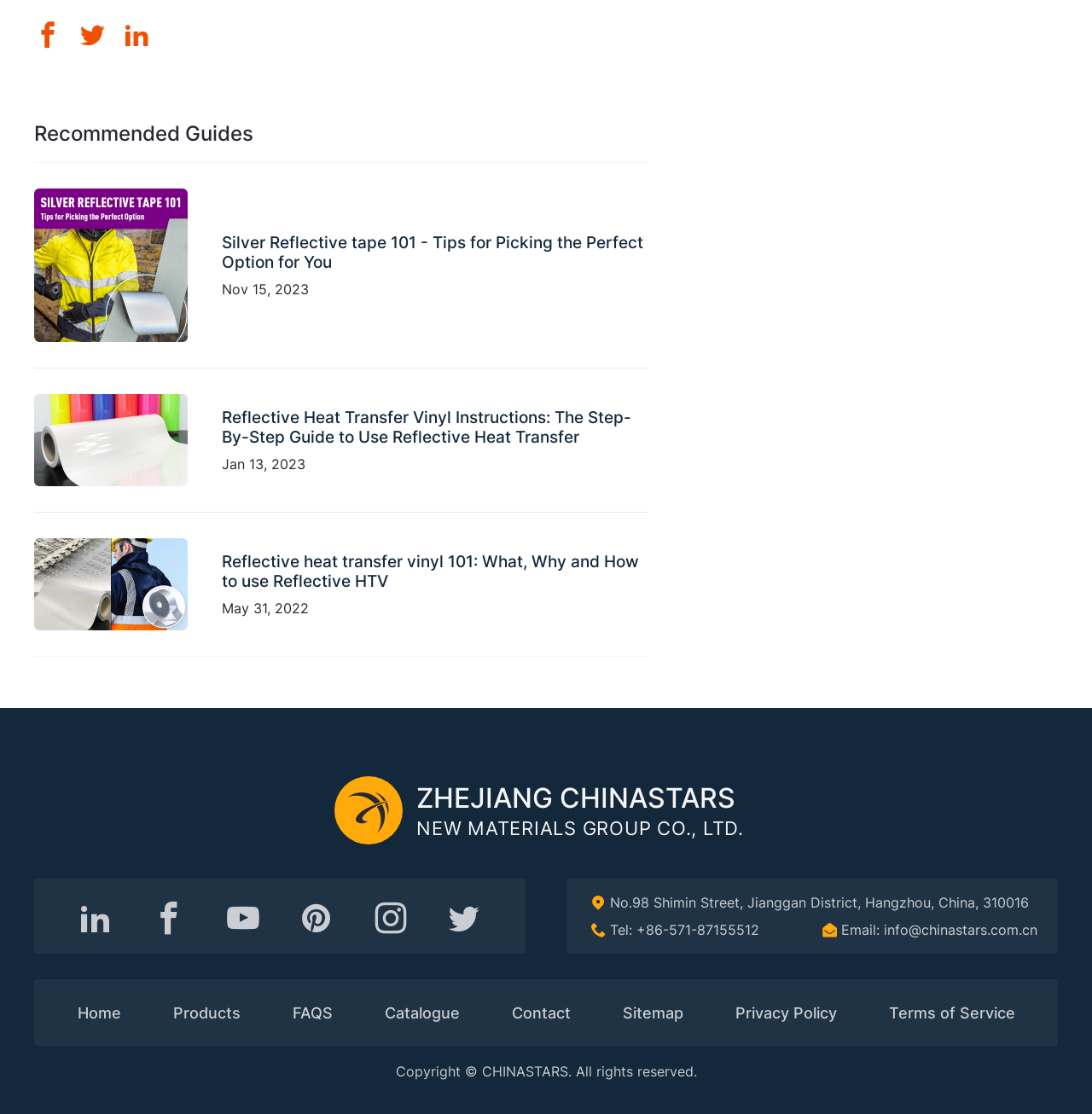Give a one-word or short phrase answer to the question: 
What is the address of the company?

No.98 Shimin Street, Jianggan District, Hangzhou, China, 310016